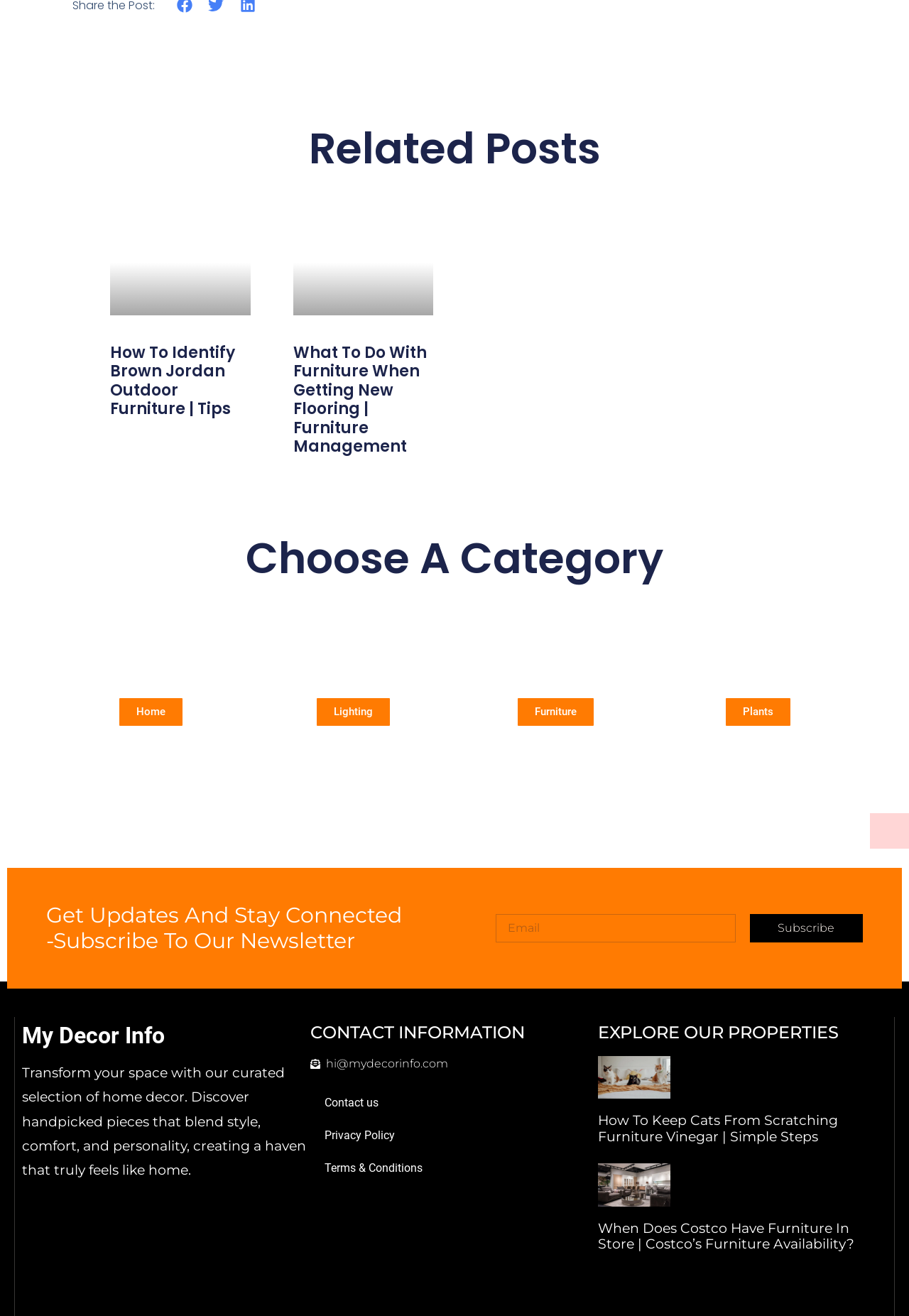Using details from the image, please answer the following question comprehensively:
What is the contact email address provided on the webpage?

The contact email address is provided in the 'CONTACT INFORMATION' section, which is 'hi@mydecorinfo.com'.